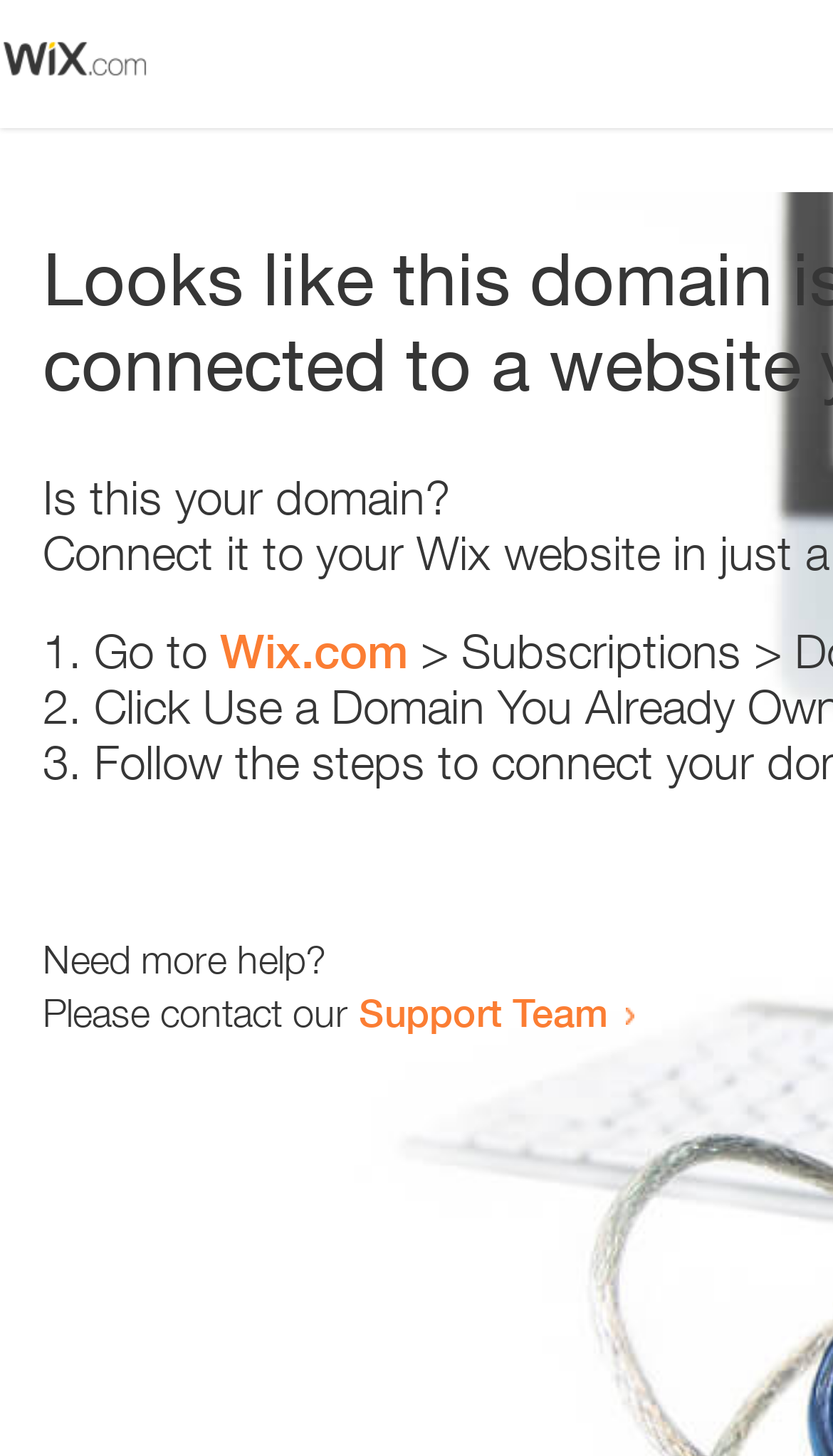Can you find and provide the title of the webpage?

Looks like this domain isn't
connected to a website yet